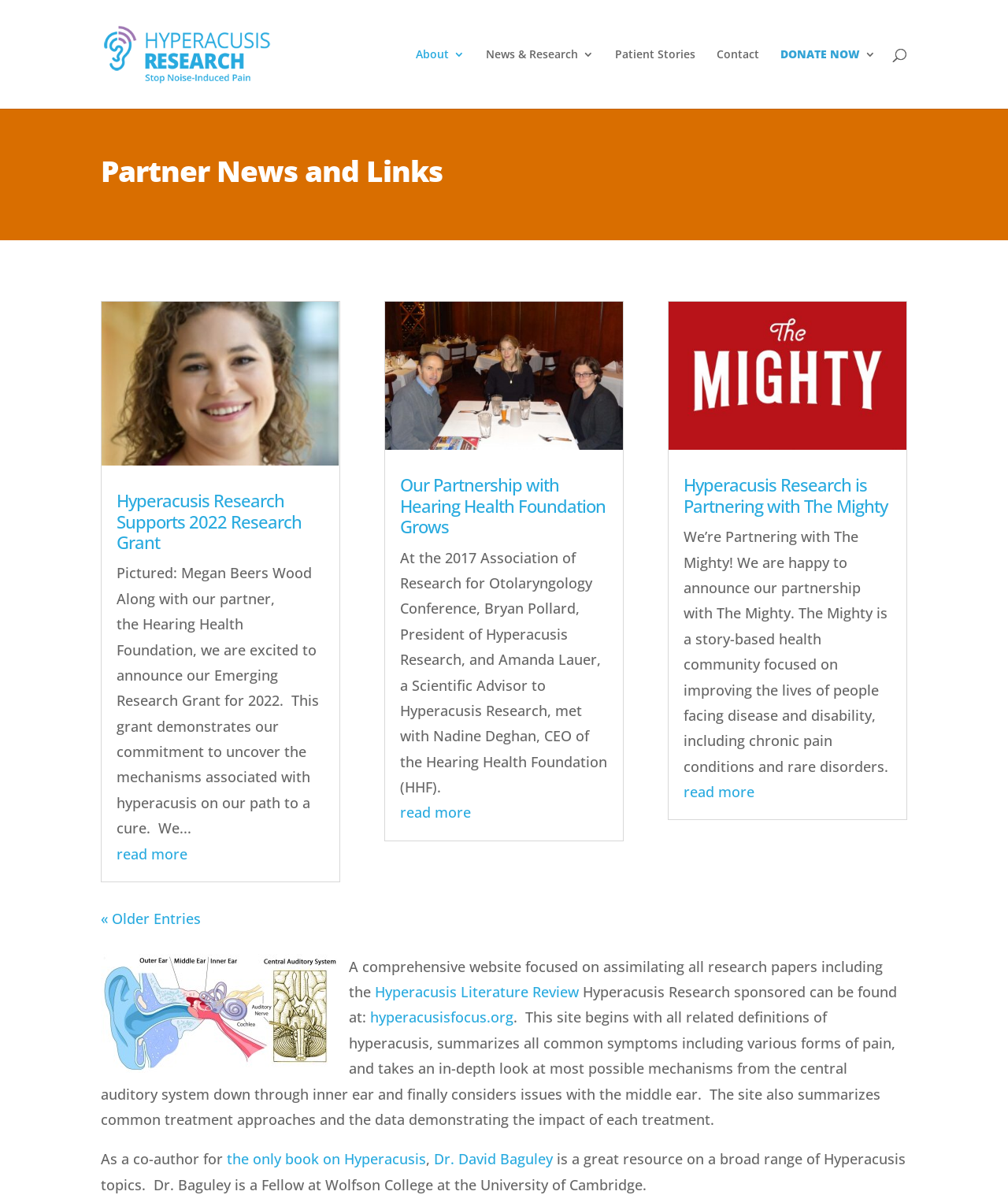What is the name of the foundation partnering with Hyperacusis Research?
Answer with a single word or short phrase according to what you see in the image.

Hearing Health Foundation